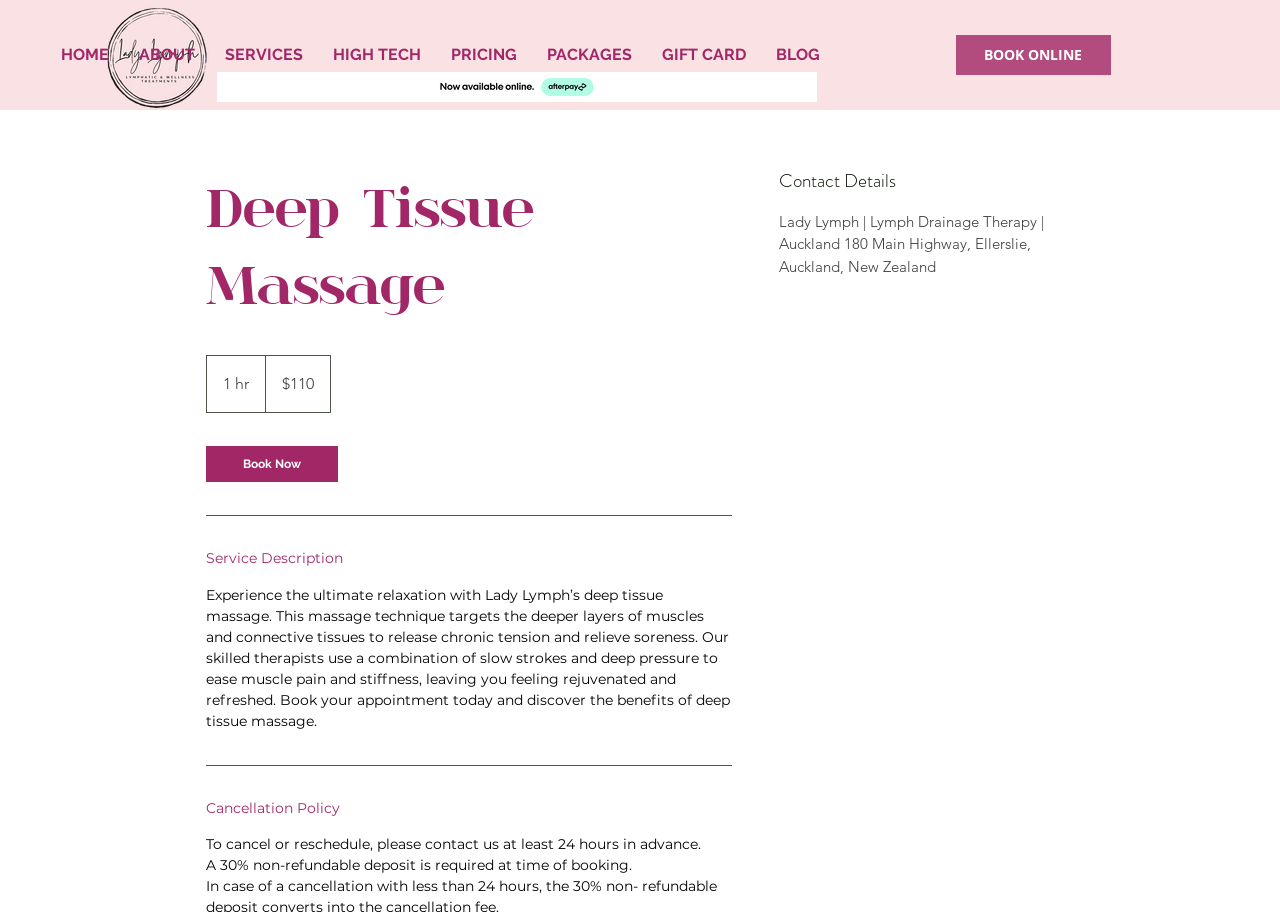With reference to the image, please provide a detailed answer to the following question: What is the address of Lady Lymph?

I found the answer by looking at the static text 'Lady Lymph | Lymph Drainage Therapy | Auckland 180 Main Highway, Ellerslie, Auckland, New Zealand' on the webpage, which is located below the 'Contact Details' heading.